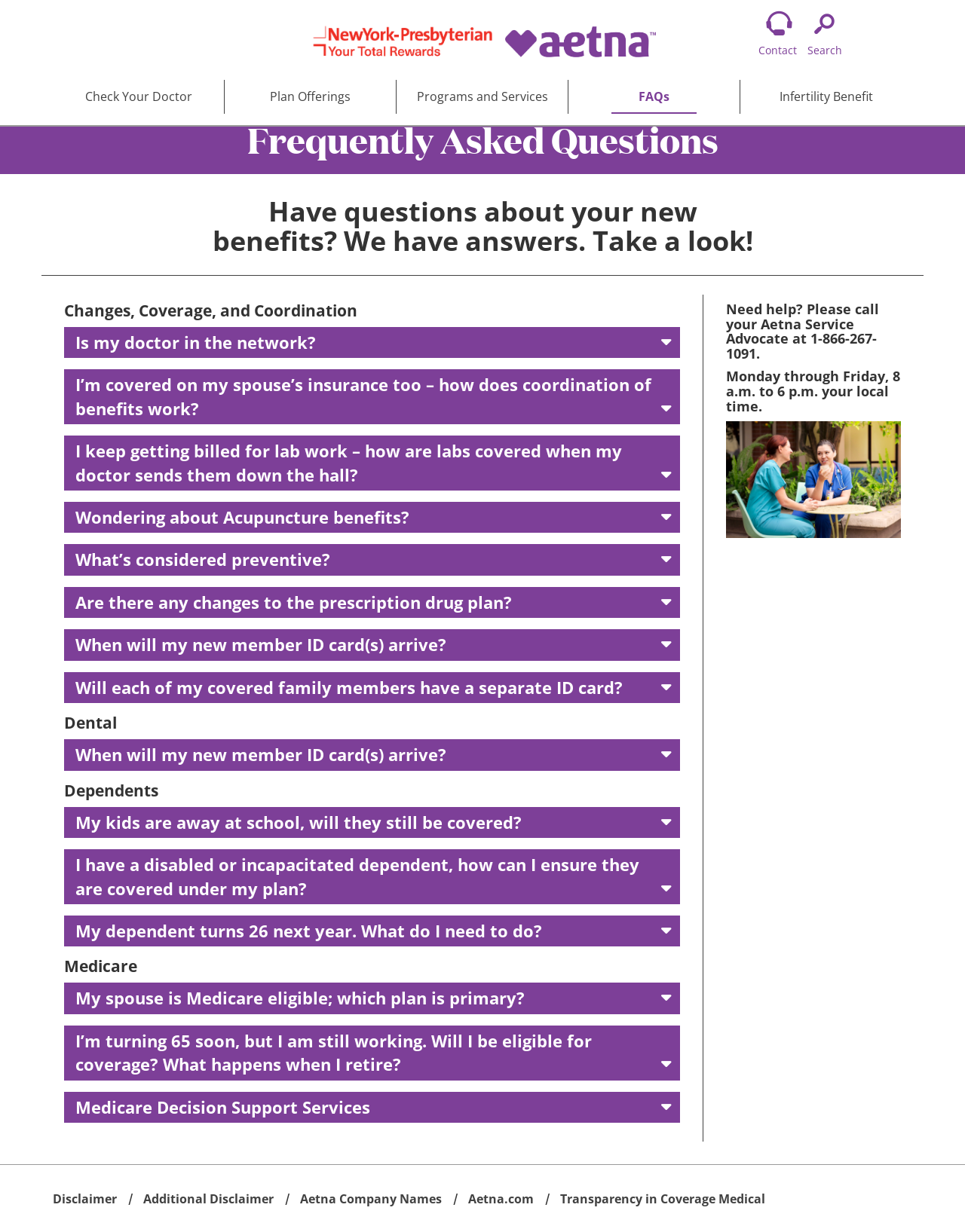What is the phone number to call for help?
Using the information presented in the image, please offer a detailed response to the question.

The phone number to call for help is displayed at the bottom of the webpage, under the 'Need help?' section, and it is 1-866-267-1091.